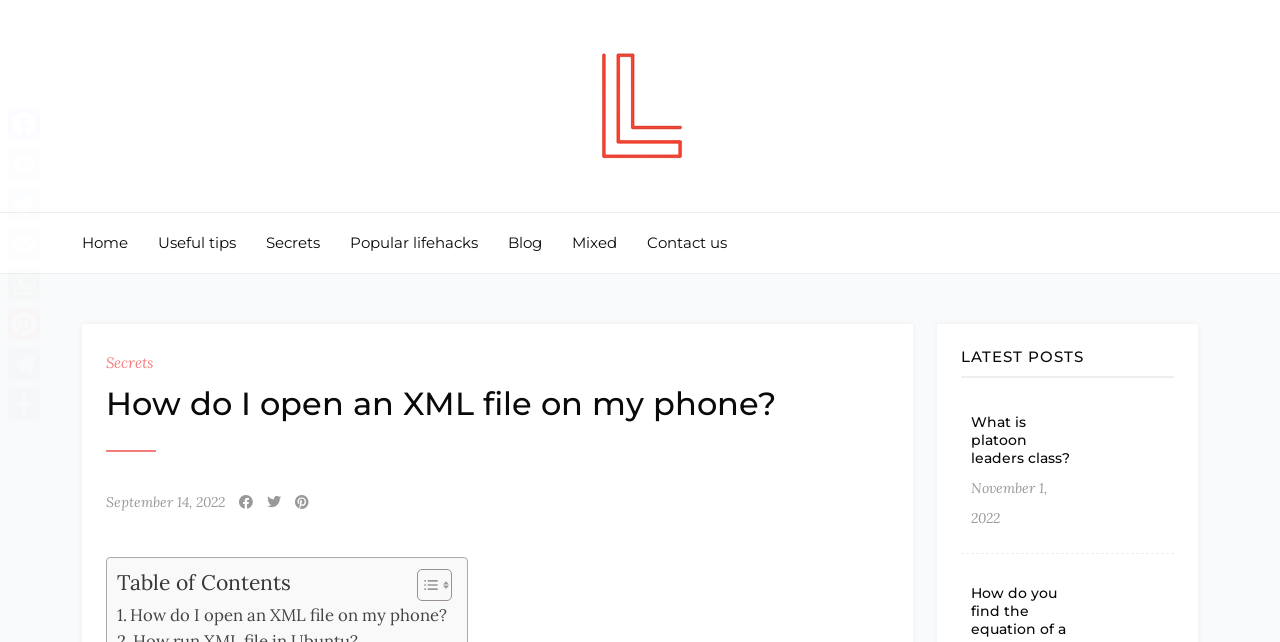How many links are present in the 'Table of Contents' section?
From the screenshot, supply a one-word or short-phrase answer.

2